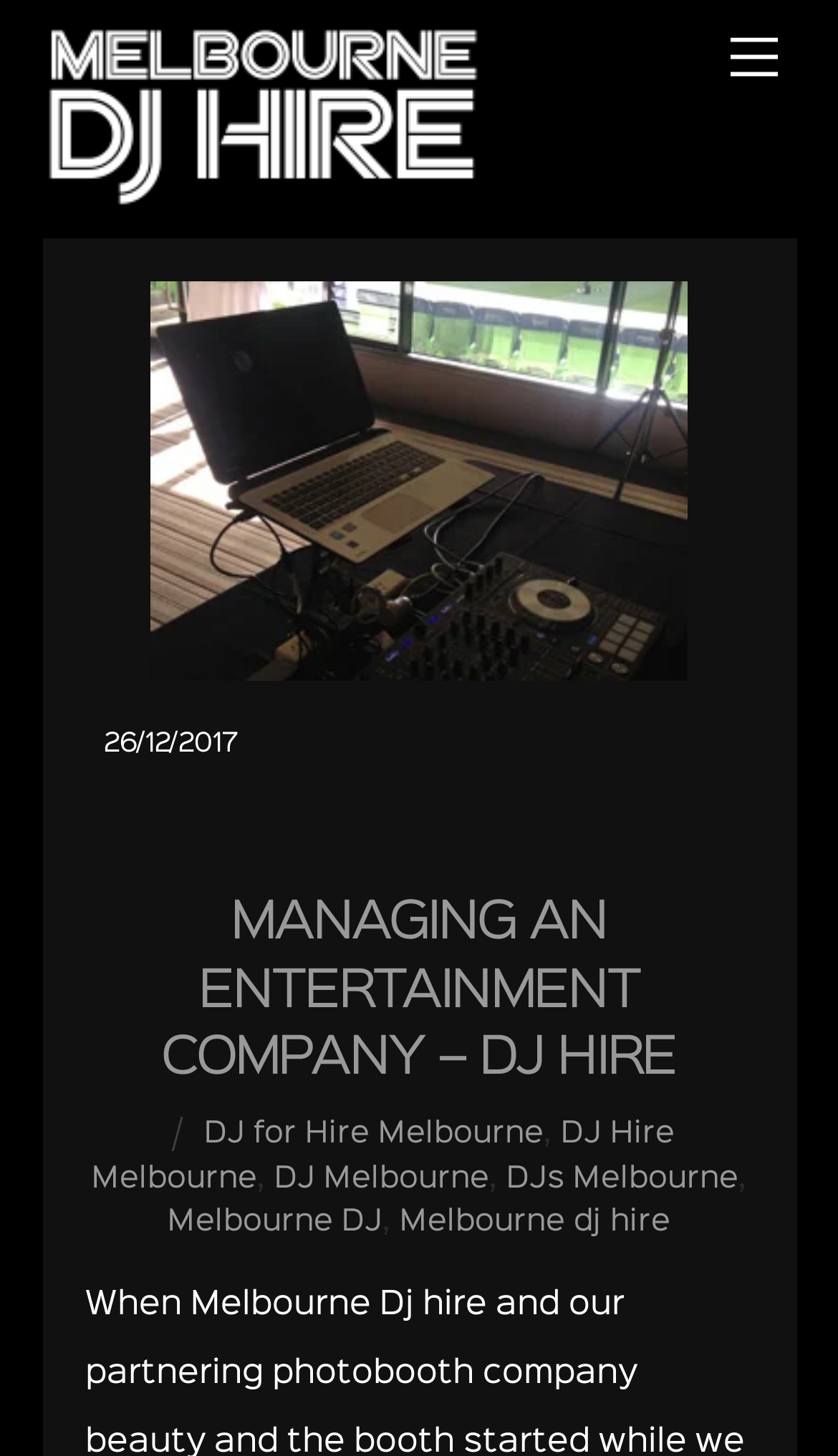How many links are there in the figure element?
Refer to the image and provide a concise answer in one word or phrase.

5